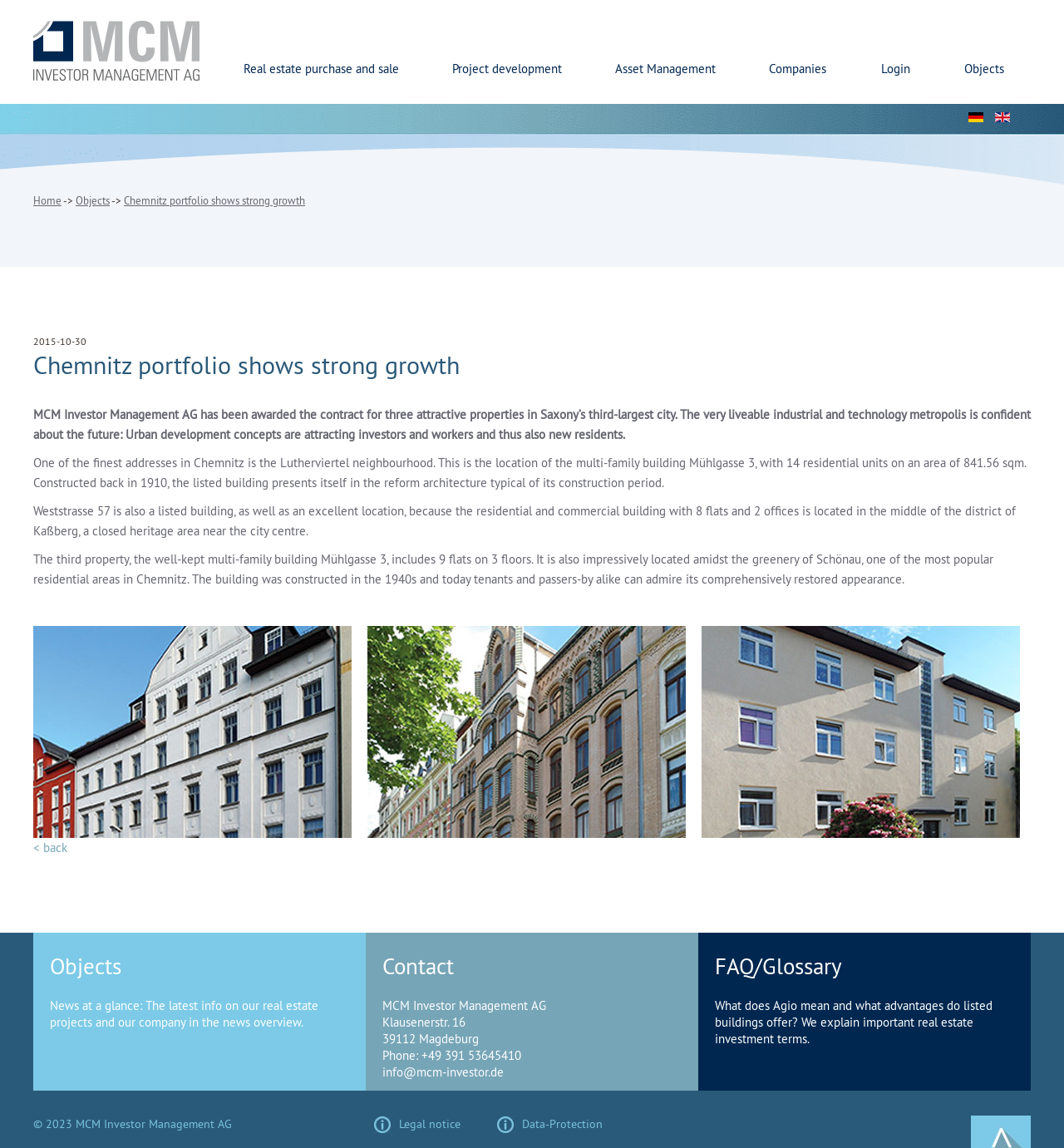Please locate the bounding box coordinates of the element that should be clicked to complete the given instruction: "View the facade of Fichtestrasse 20 in Chemnitz".

[0.031, 0.629, 0.33, 0.643]